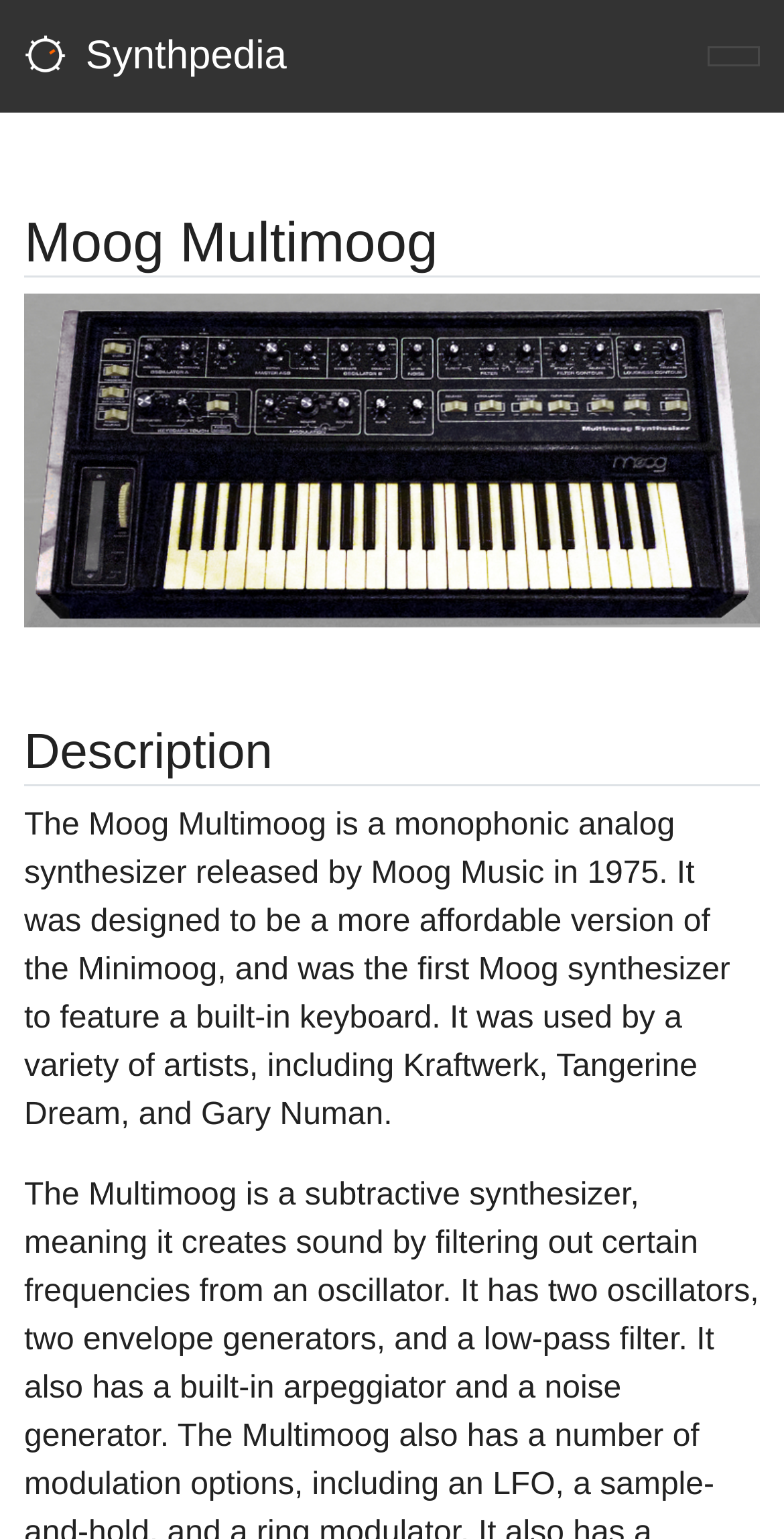Give a detailed overview of the webpage's appearance and contents.

The webpage is about the Moog Multimoog, a synthesizer product. At the top left, there is a link to "Synthpedia" accompanied by a small image. On the opposite side, at the top right, there is a "Toggle navigation" button. Below the link, a prominent heading displays the product name "Moog Multimoog". 

Underneath the heading, a large image takes up most of the width, with a caption "Source:wikimedia". Below the image, a heading "Description" is followed by a block of text that provides detailed information about the Moog Multimoog, including its release year, design, and notable users.